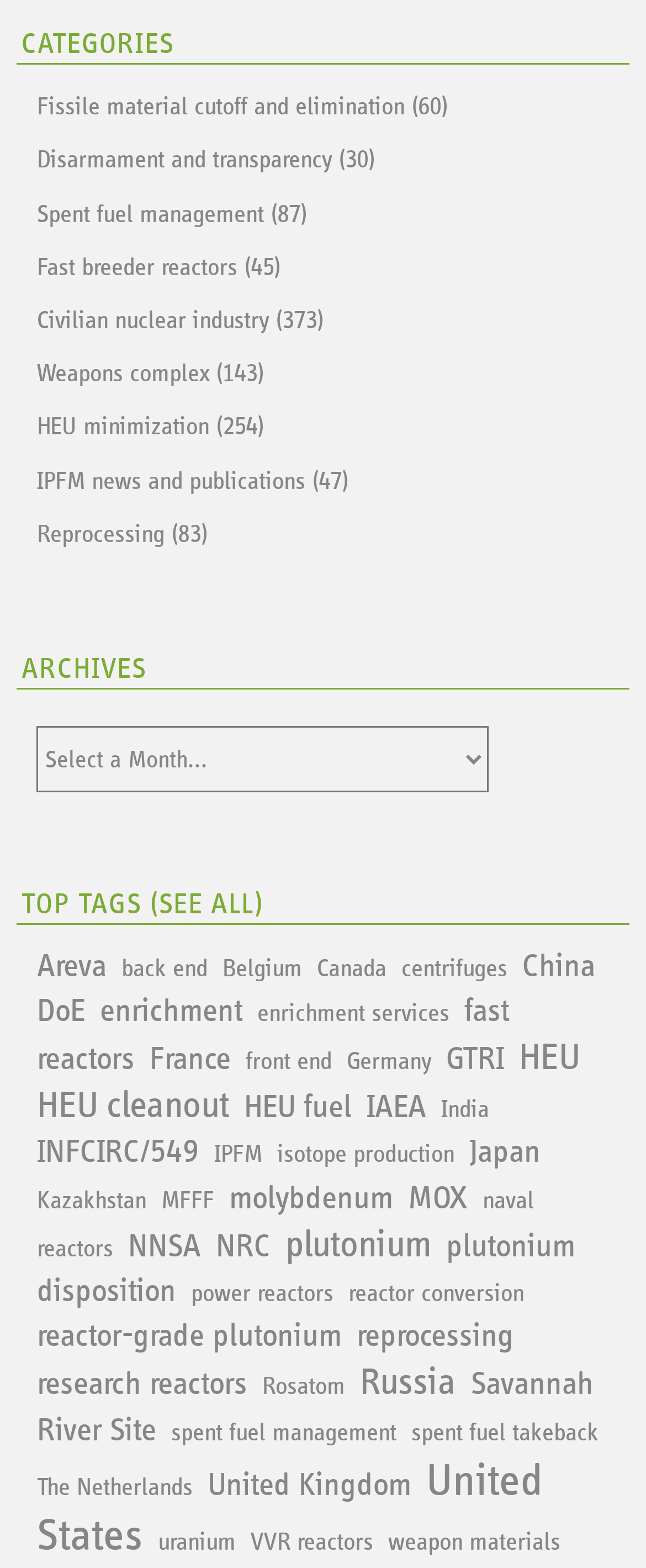Identify the bounding box coordinates necessary to click and complete the given instruction: "Browse 'IPFM news and publications'".

[0.057, 0.299, 0.539, 0.315]